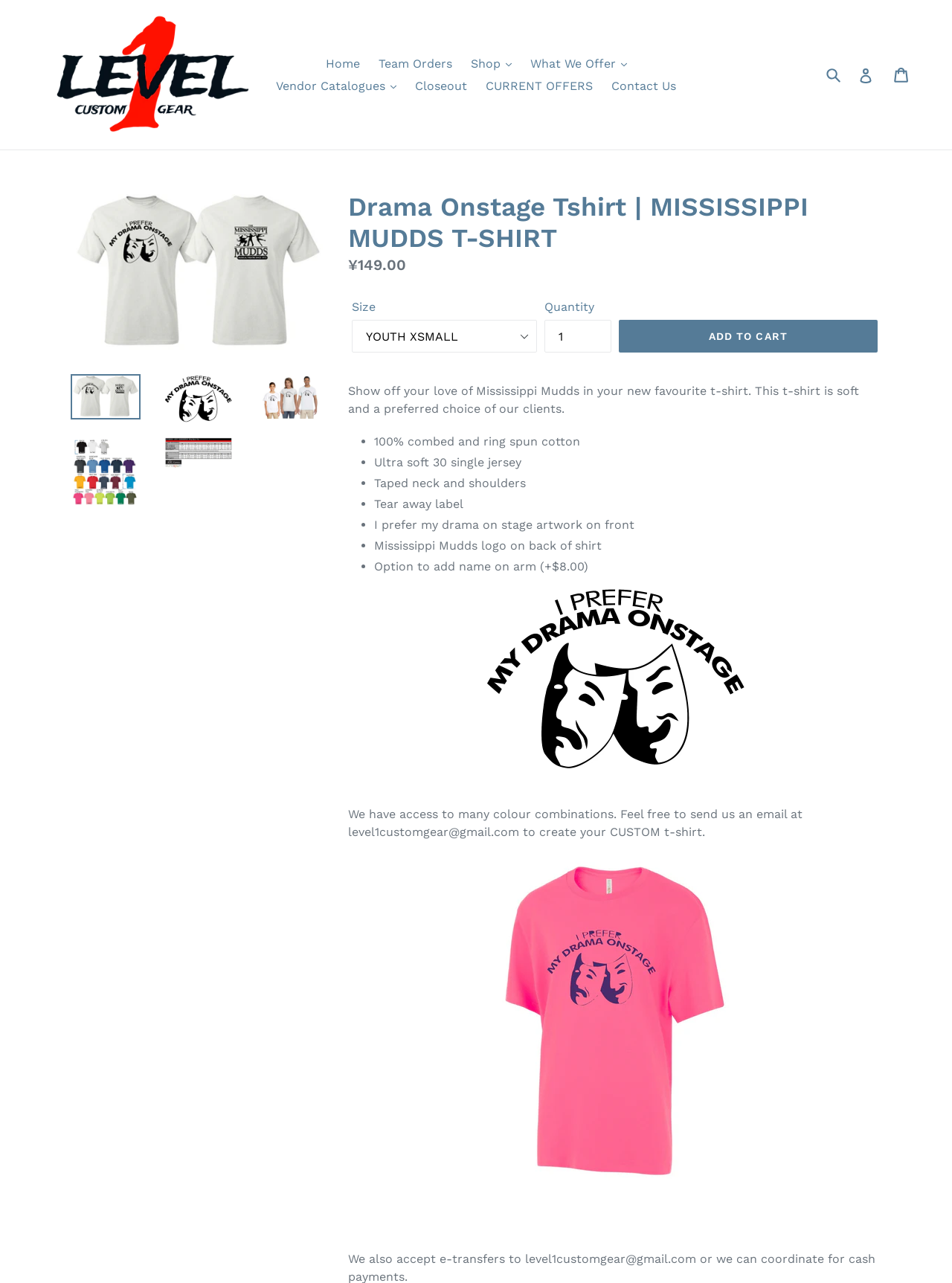Give the bounding box coordinates for this UI element: "Team Orders". The coordinates should be four float numbers between 0 and 1, arranged as [left, top, right, bottom].

[0.389, 0.041, 0.482, 0.058]